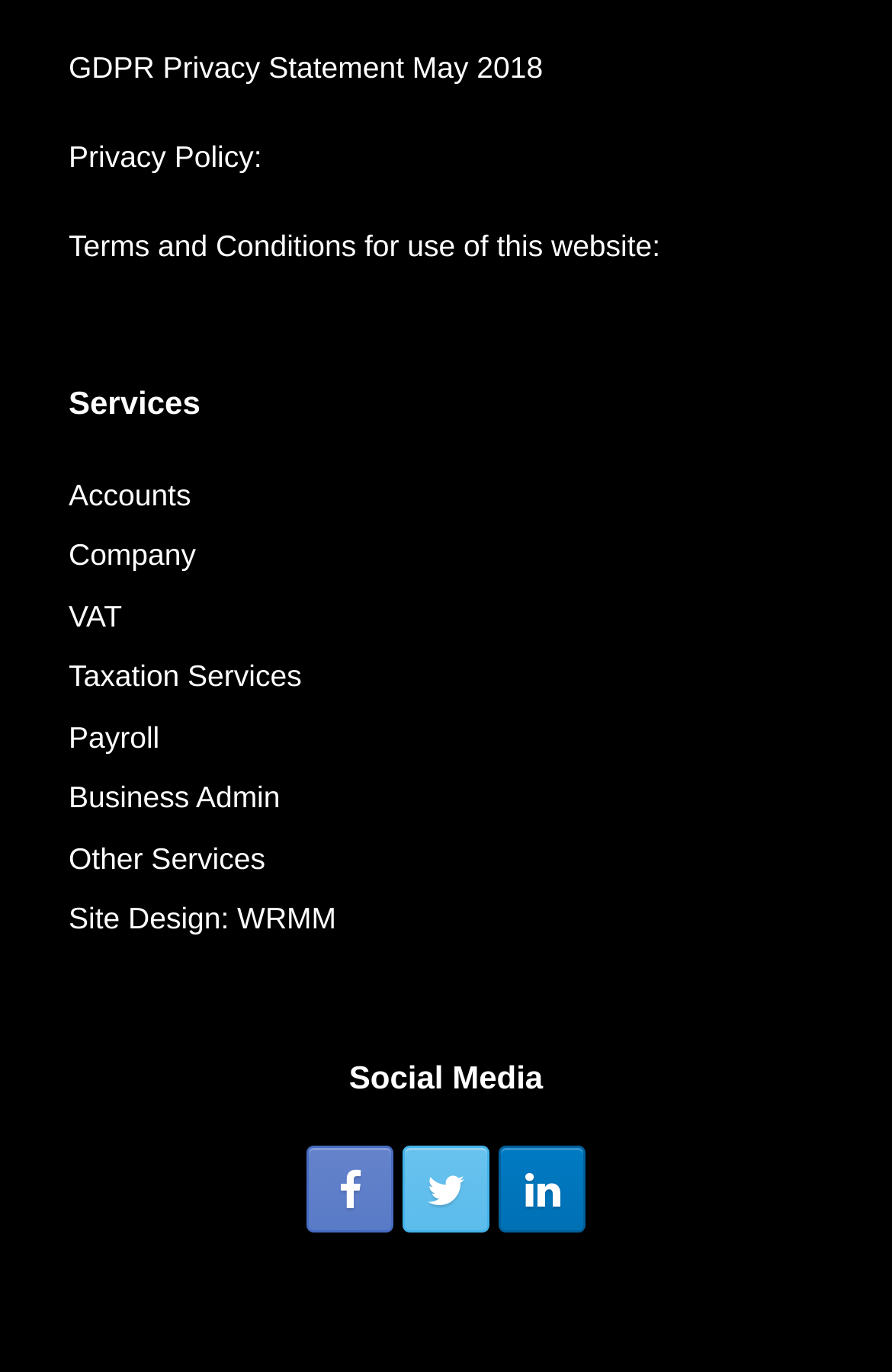Please specify the bounding box coordinates of the clickable region to carry out the following instruction: "Access Accounts". The coordinates should be four float numbers between 0 and 1, in the format [left, top, right, bottom].

[0.077, 0.348, 0.214, 0.373]